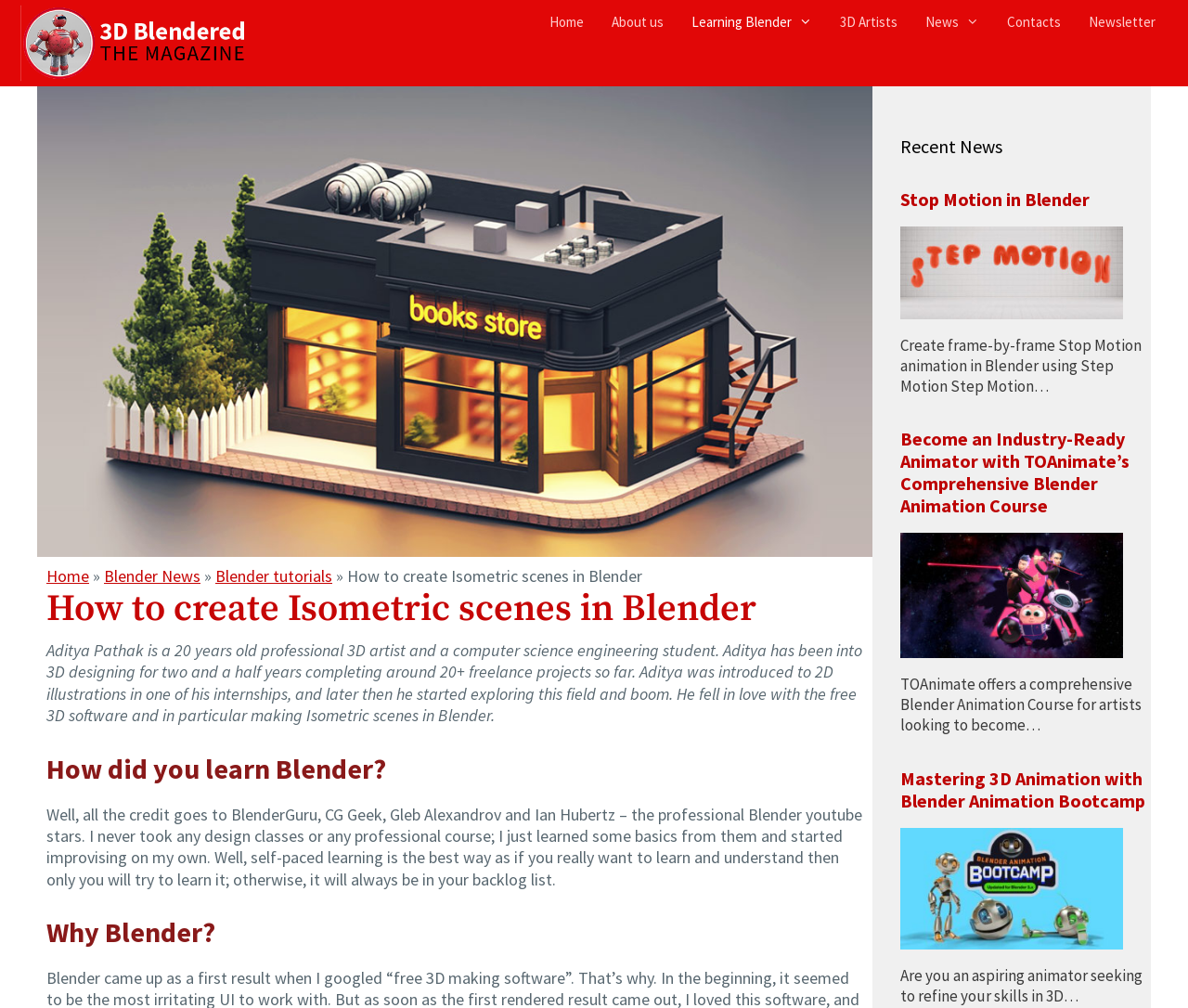By analyzing the image, answer the following question with a detailed response: What is the topic of the article?

The topic of the article is mentioned in the heading as 'How to create Isometric scenes in Blender' and also in the text as 'making Isometric scenes in Blender'.